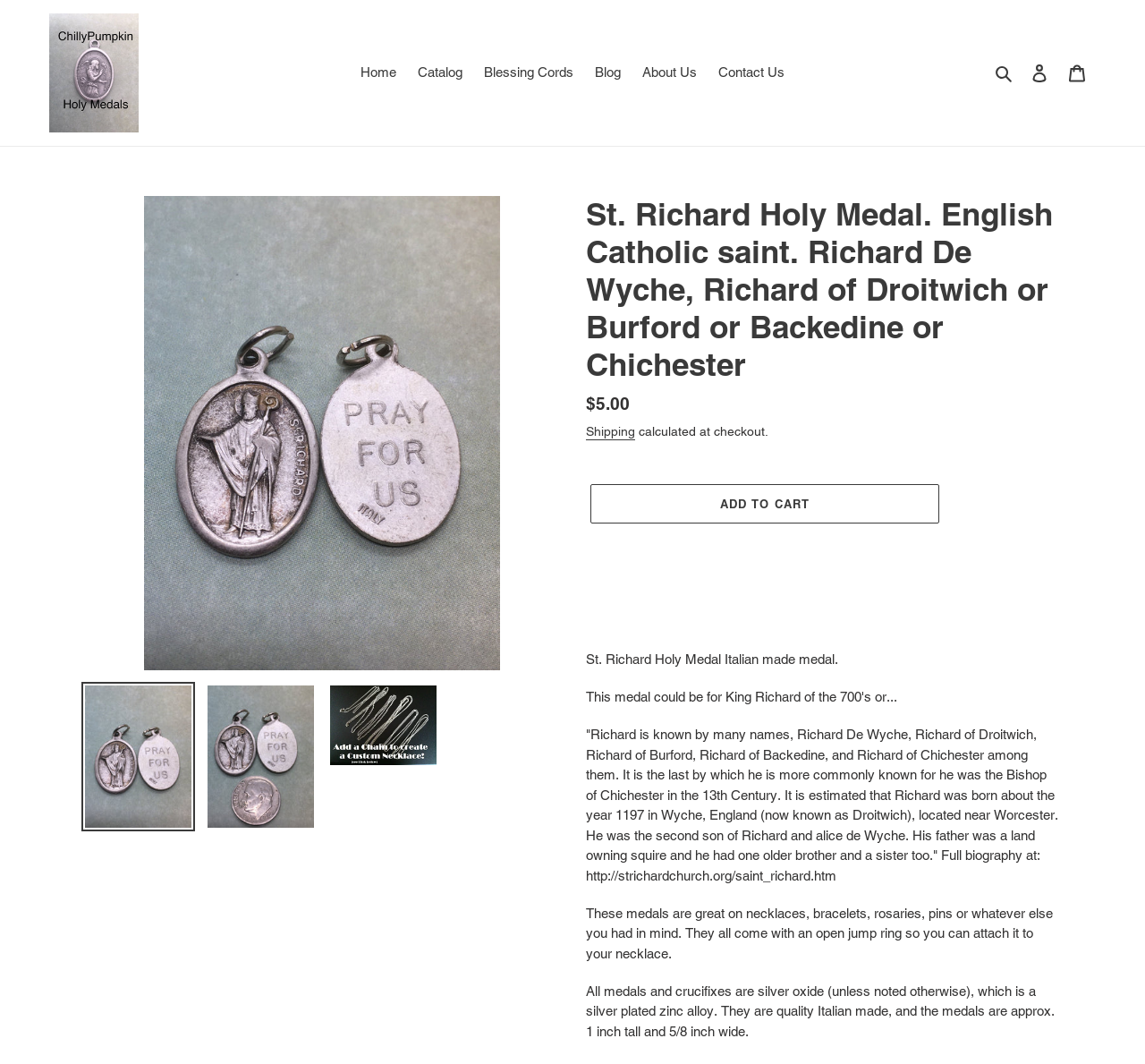Identify the bounding box coordinates of the part that should be clicked to carry out this instruction: "Click the 'Home' link".

[0.307, 0.057, 0.354, 0.081]